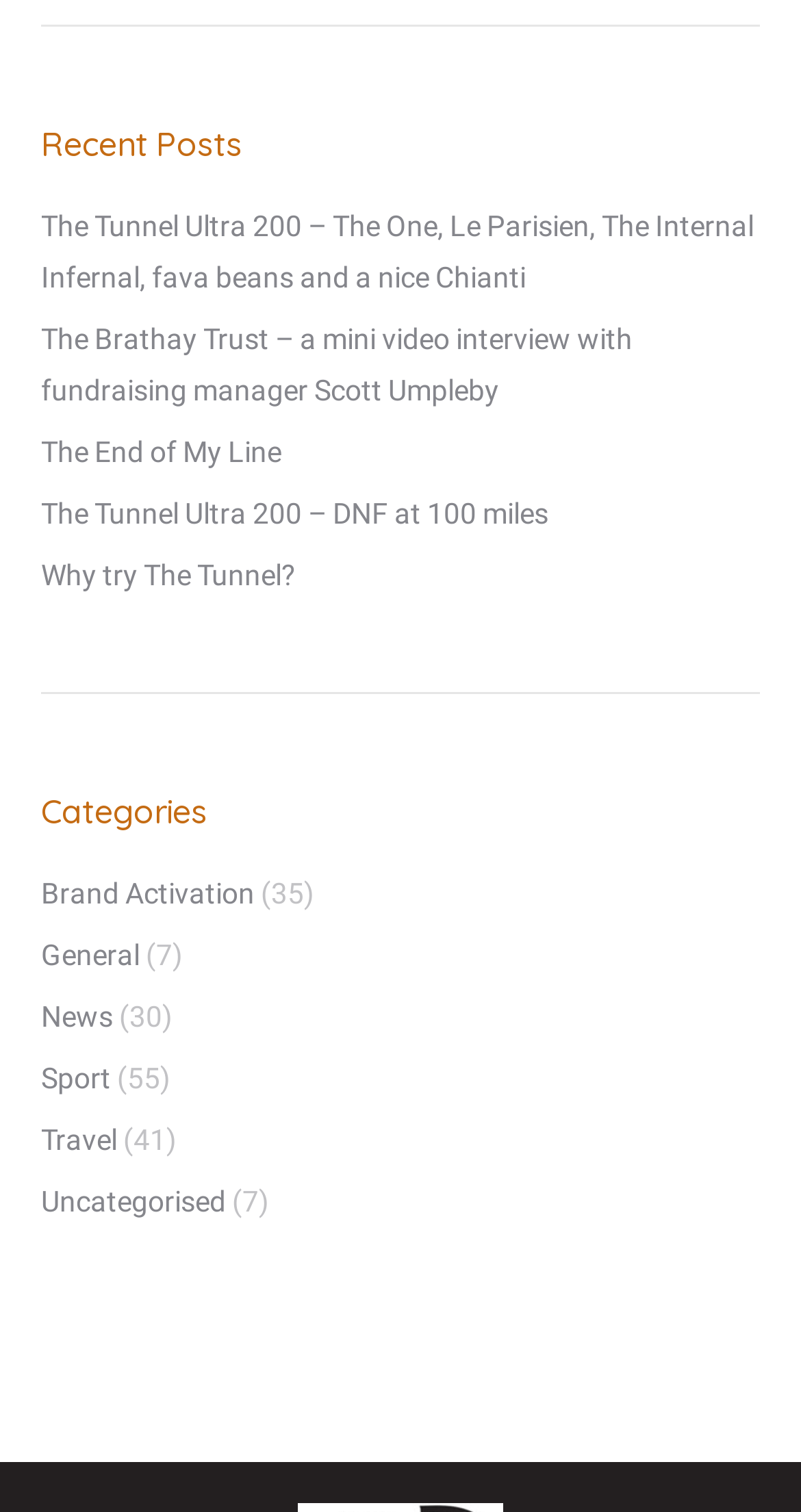What is the title of the fifth post?
Kindly offer a detailed explanation using the data available in the image.

The fifth post is titled 'Why try The Tunnel?' which can be found below the 'Recent Posts' heading.